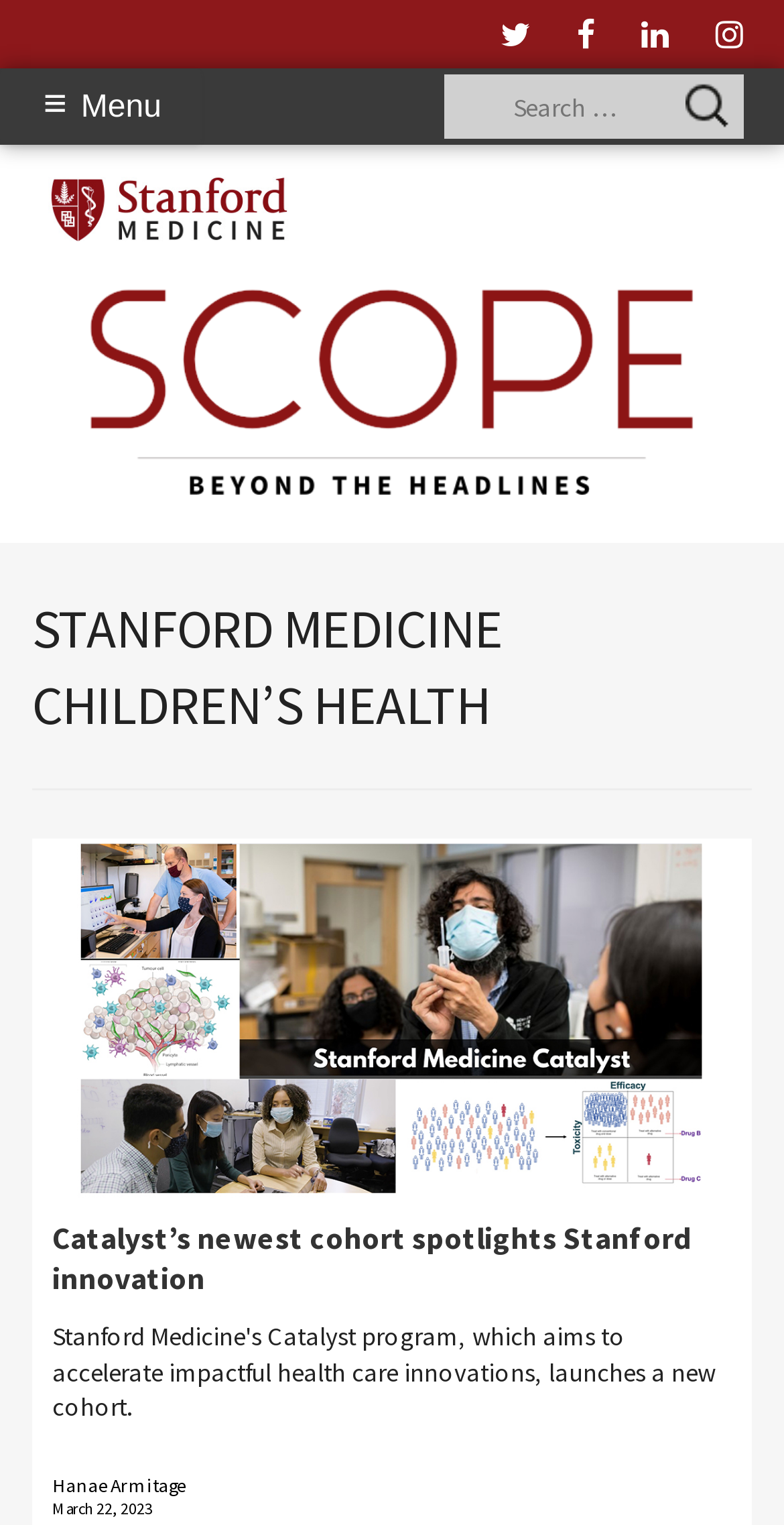Please determine the bounding box coordinates of the clickable area required to carry out the following instruction: "Search for something". The coordinates must be four float numbers between 0 and 1, represented as [left, top, right, bottom].

[0.568, 0.049, 0.949, 0.091]